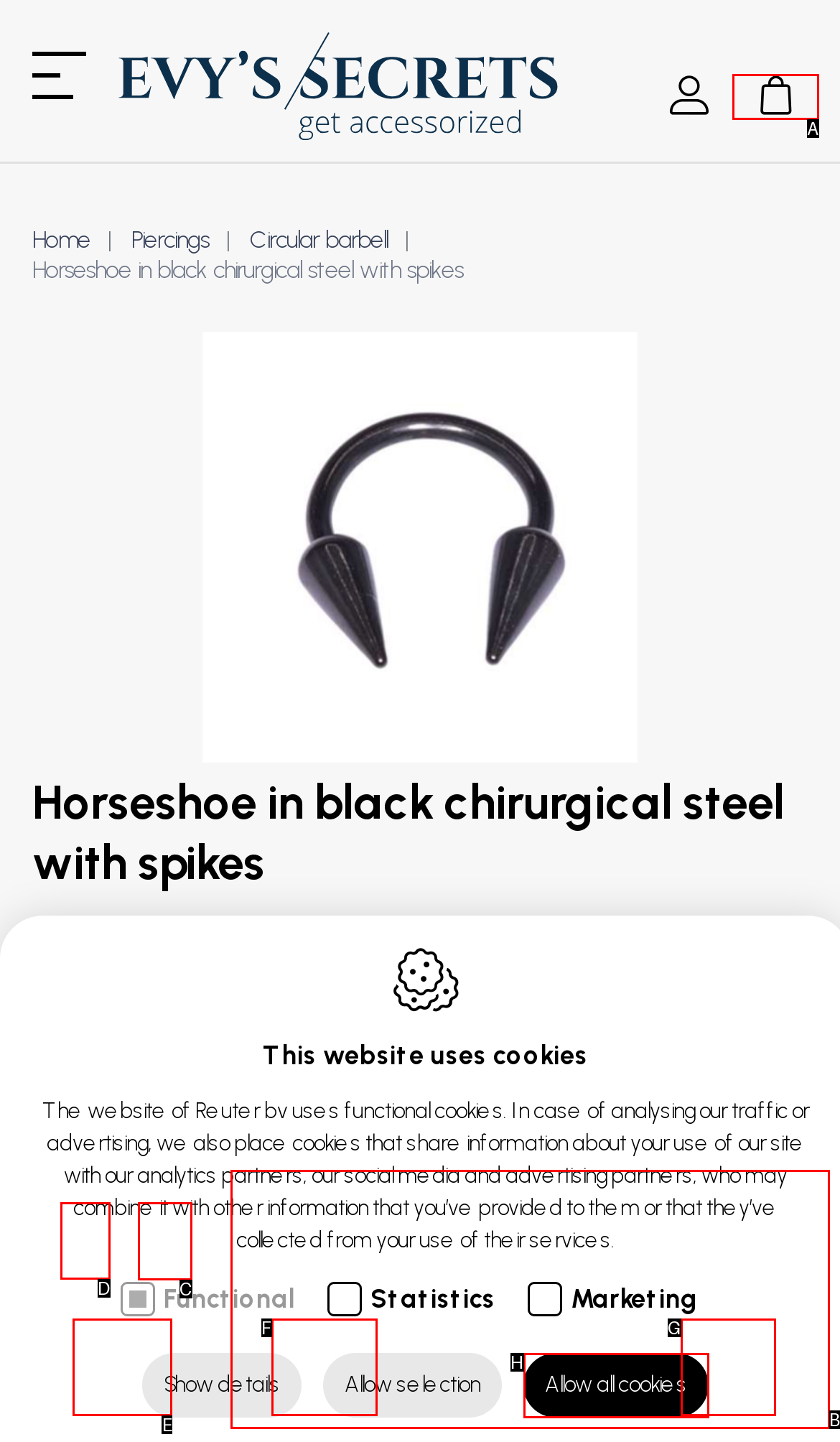Tell me which letter corresponds to the UI element that will allow you to check January 2022. Answer with the letter directly.

None